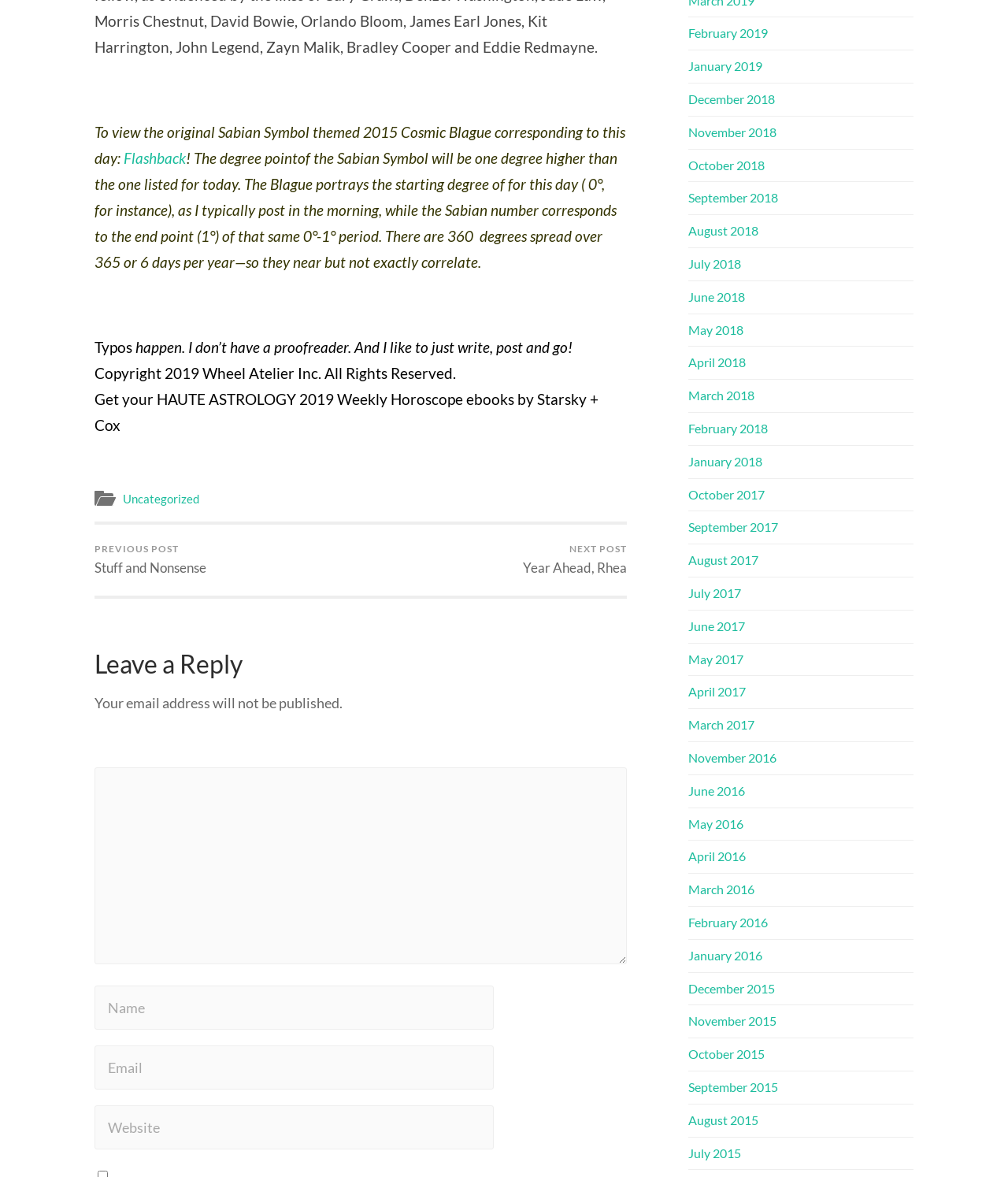Calculate the bounding box coordinates of the UI element given the description: "September 2018".

[0.683, 0.162, 0.772, 0.174]